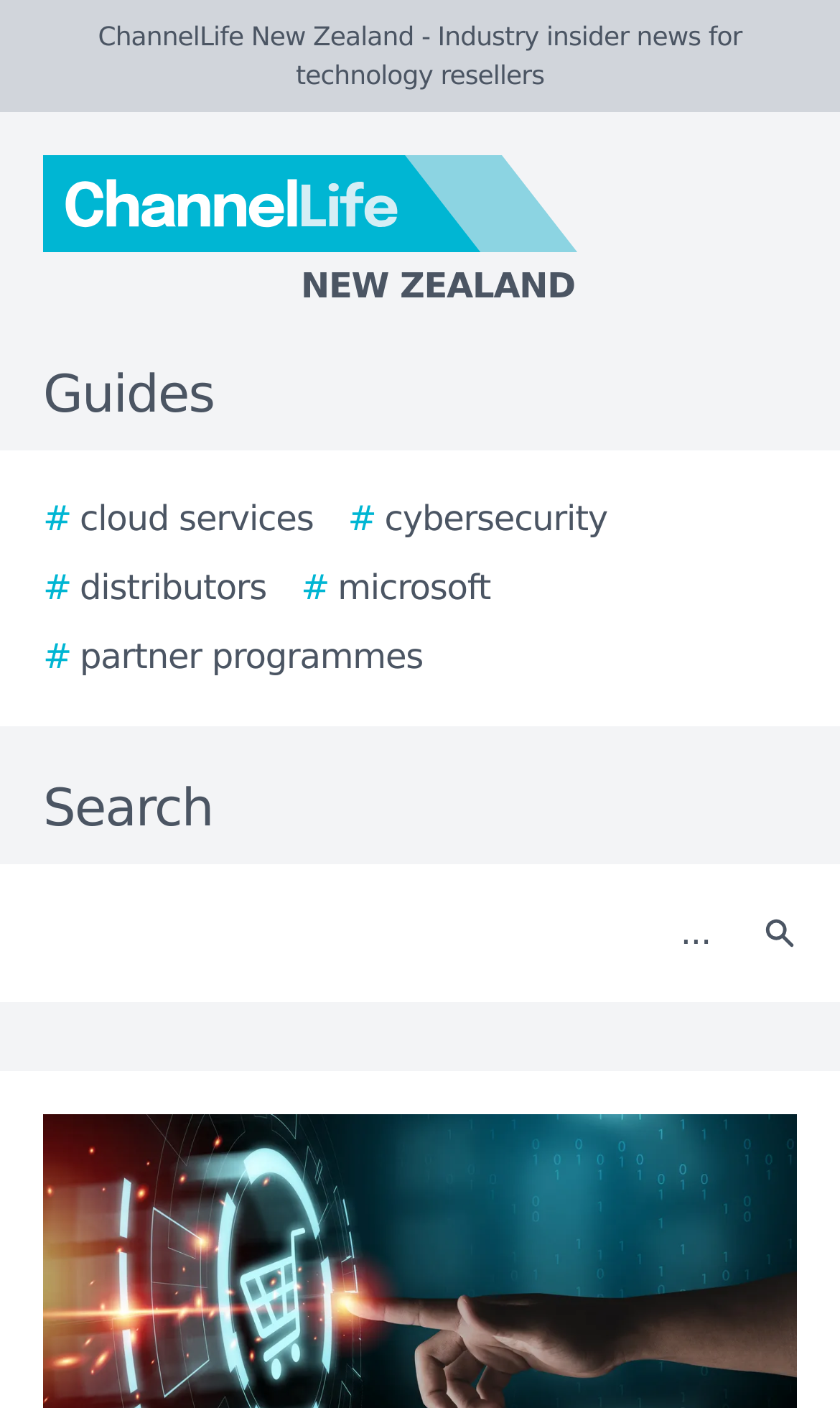Please locate the clickable area by providing the bounding box coordinates to follow this instruction: "Click the ChannelLife New Zealand logo".

[0.0, 0.11, 0.923, 0.222]